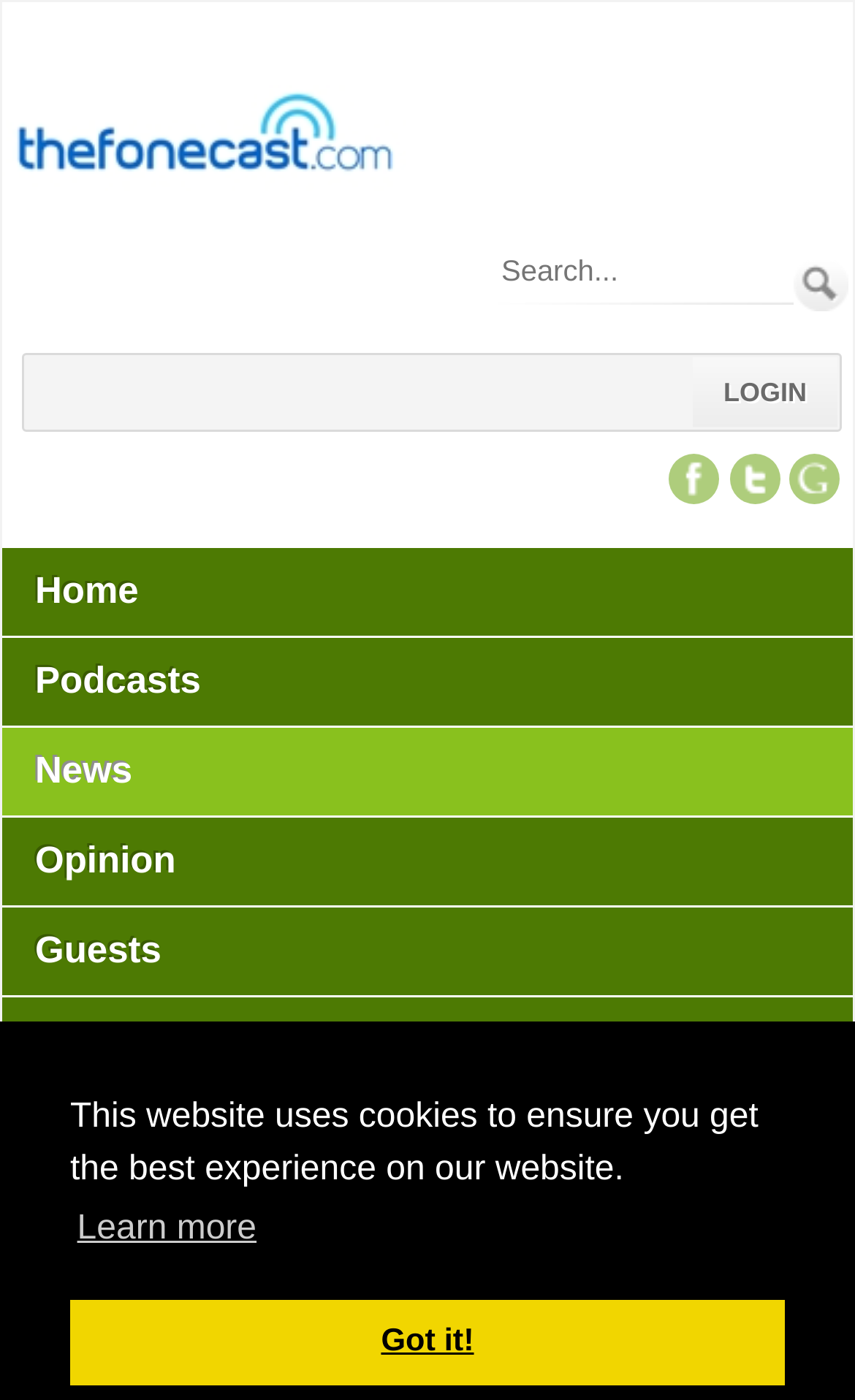Find the bounding box coordinates of the element to click in order to complete the given instruction: "Clear search text."

[0.861, 0.229, 0.902, 0.254]